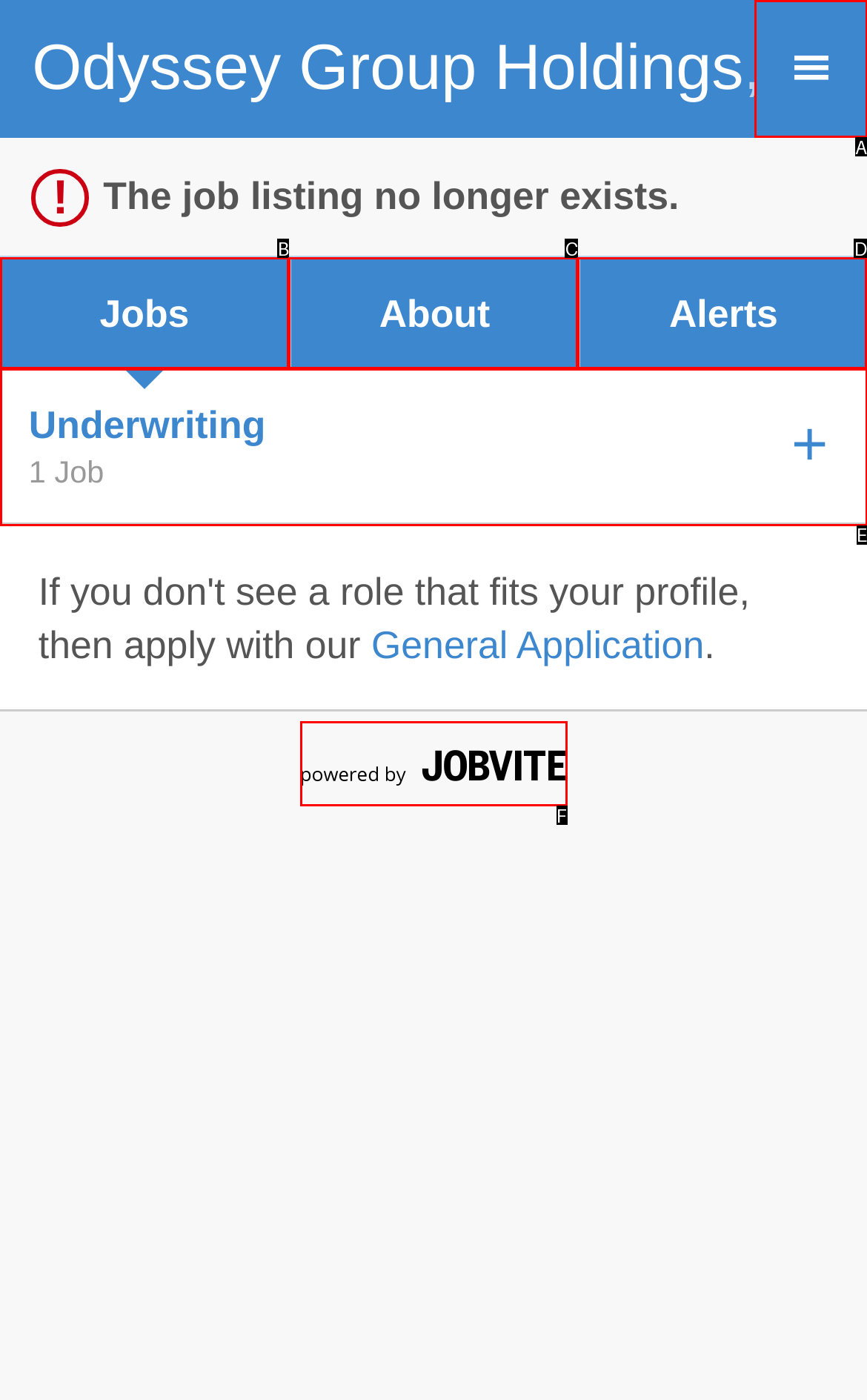Select the HTML element that corresponds to the description: Google Plus. Reply with the letter of the correct option.

None